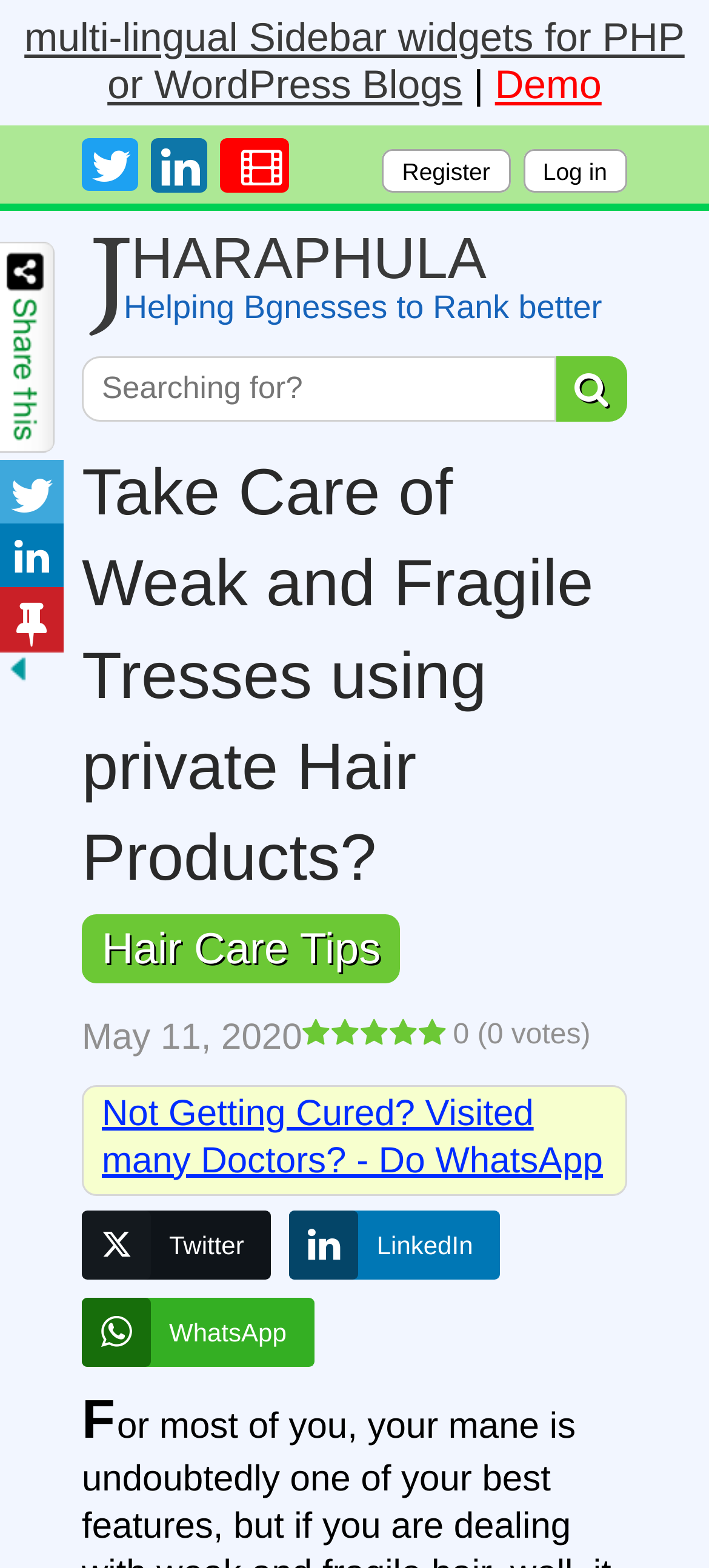Highlight the bounding box coordinates of the element you need to click to perform the following instruction: "register on the website."

[0.539, 0.095, 0.719, 0.123]